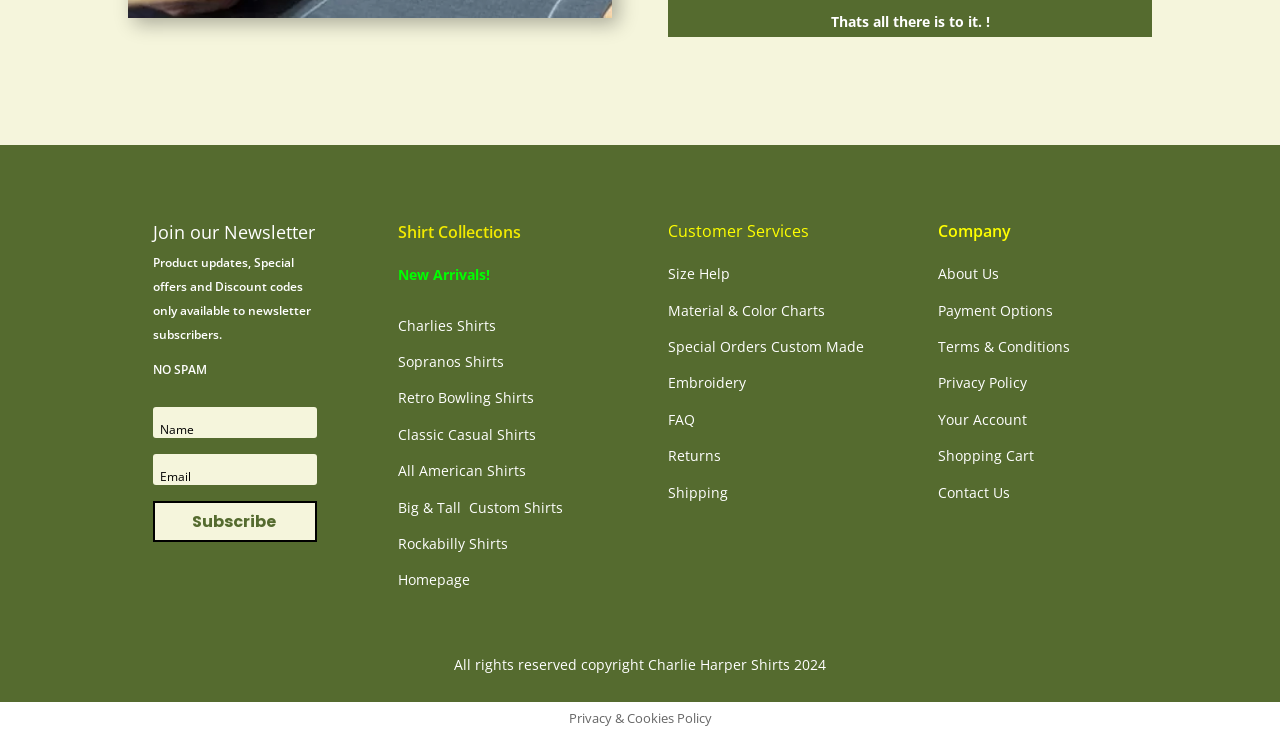Answer the question using only one word or a concise phrase: What is the purpose of the newsletter?

Get updates and offers